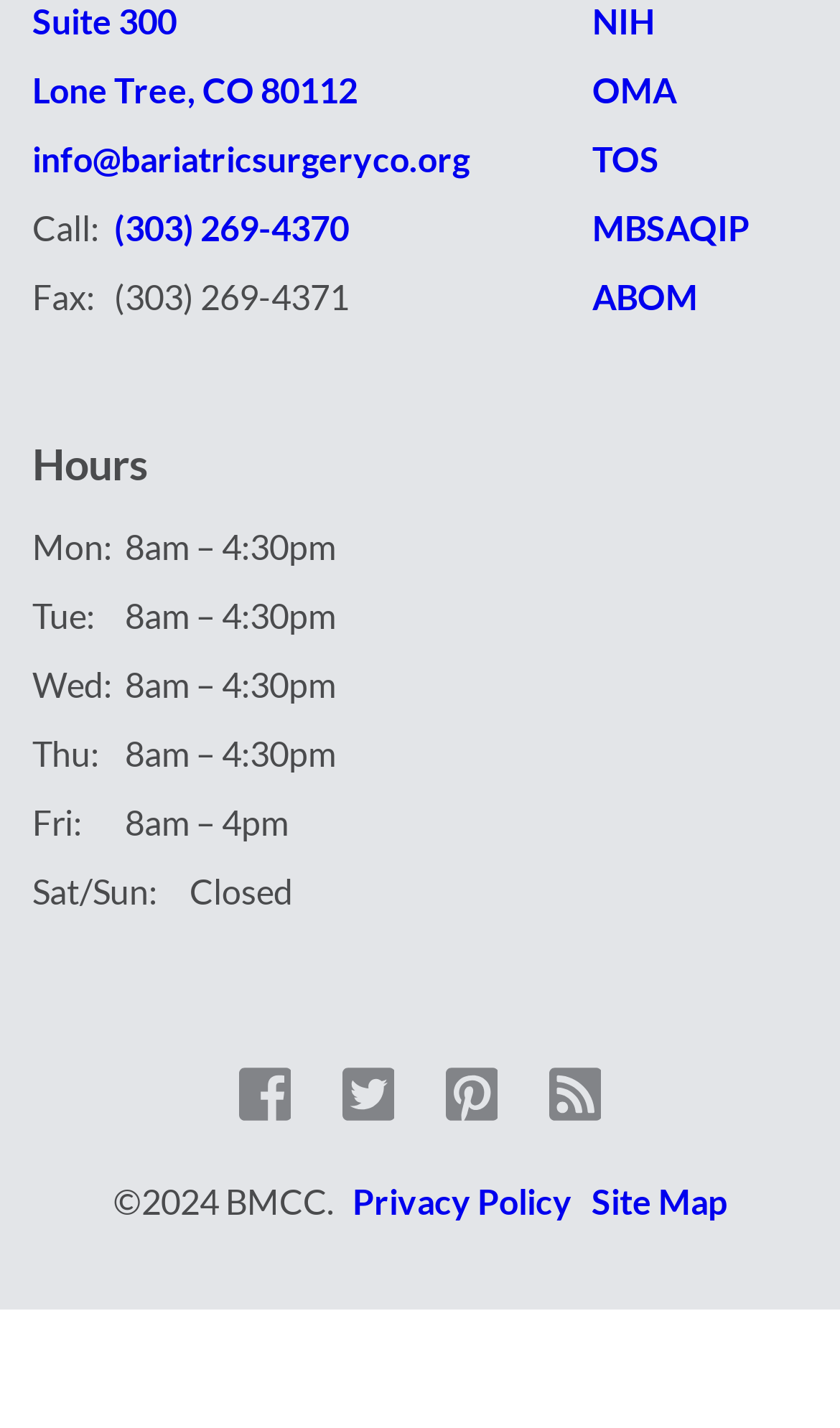Could you highlight the region that needs to be clicked to execute the instruction: "Check the hours of operation"?

[0.038, 0.385, 0.423, 0.43]